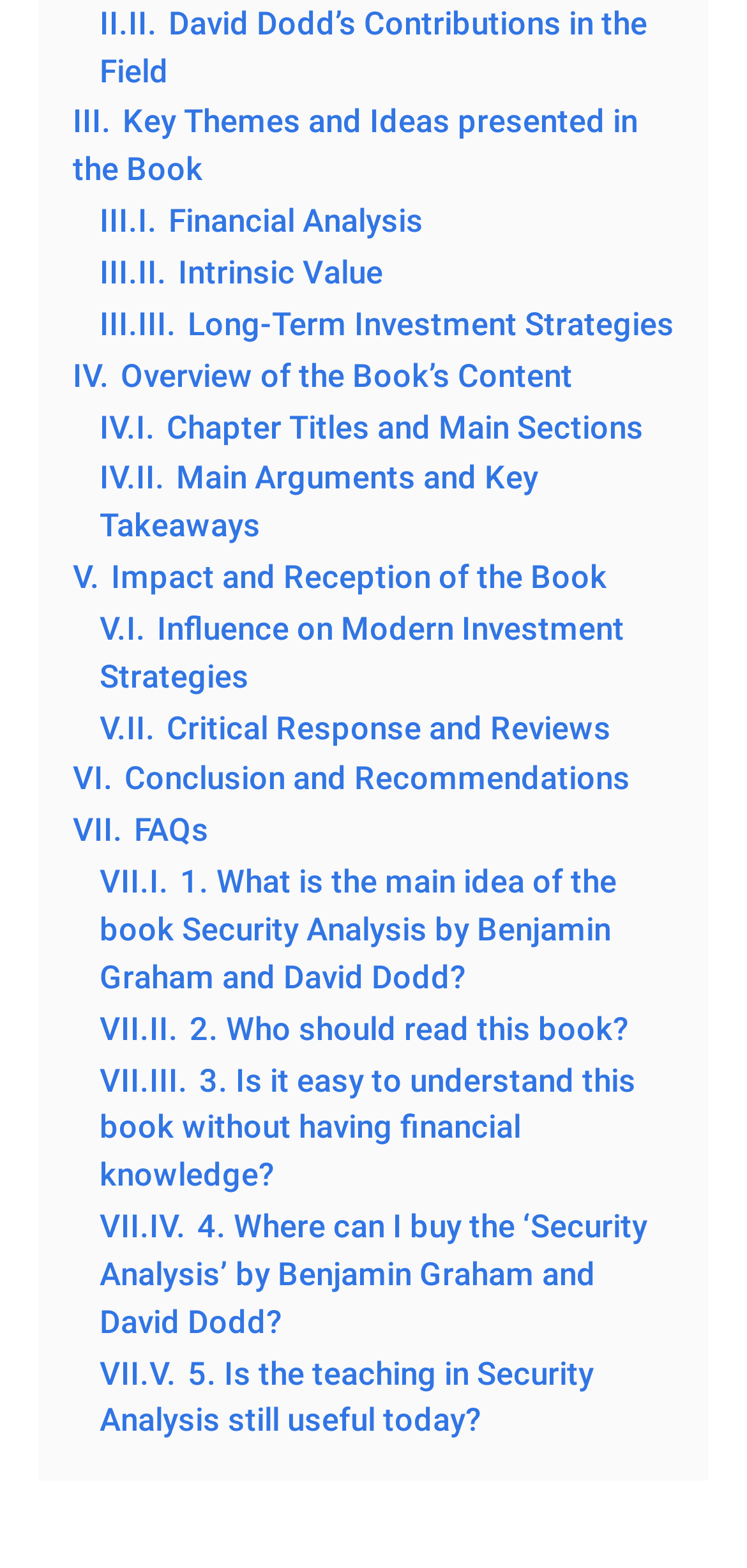Respond to the question with just a single word or phrase: 
How many main sections are listed under 'IV. Overview of the Book’s Content'?

2